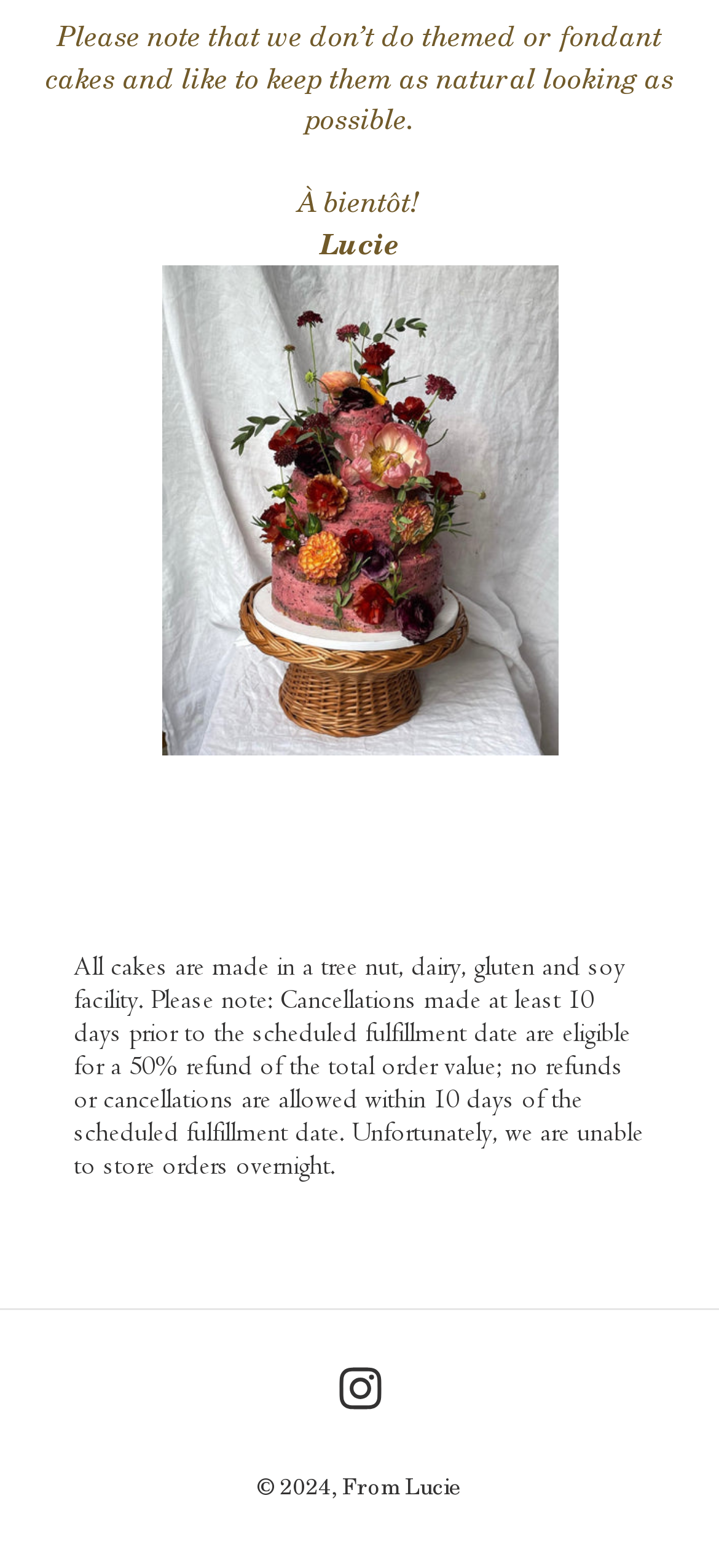Refer to the image and provide a thorough answer to this question:
What is the name of the person mentioned?

The name 'Lucie' is mentioned in the StaticText element with bounding box coordinates [0.445, 0.145, 0.555, 0.167], which suggests that it is the name of the person associated with the webpage.